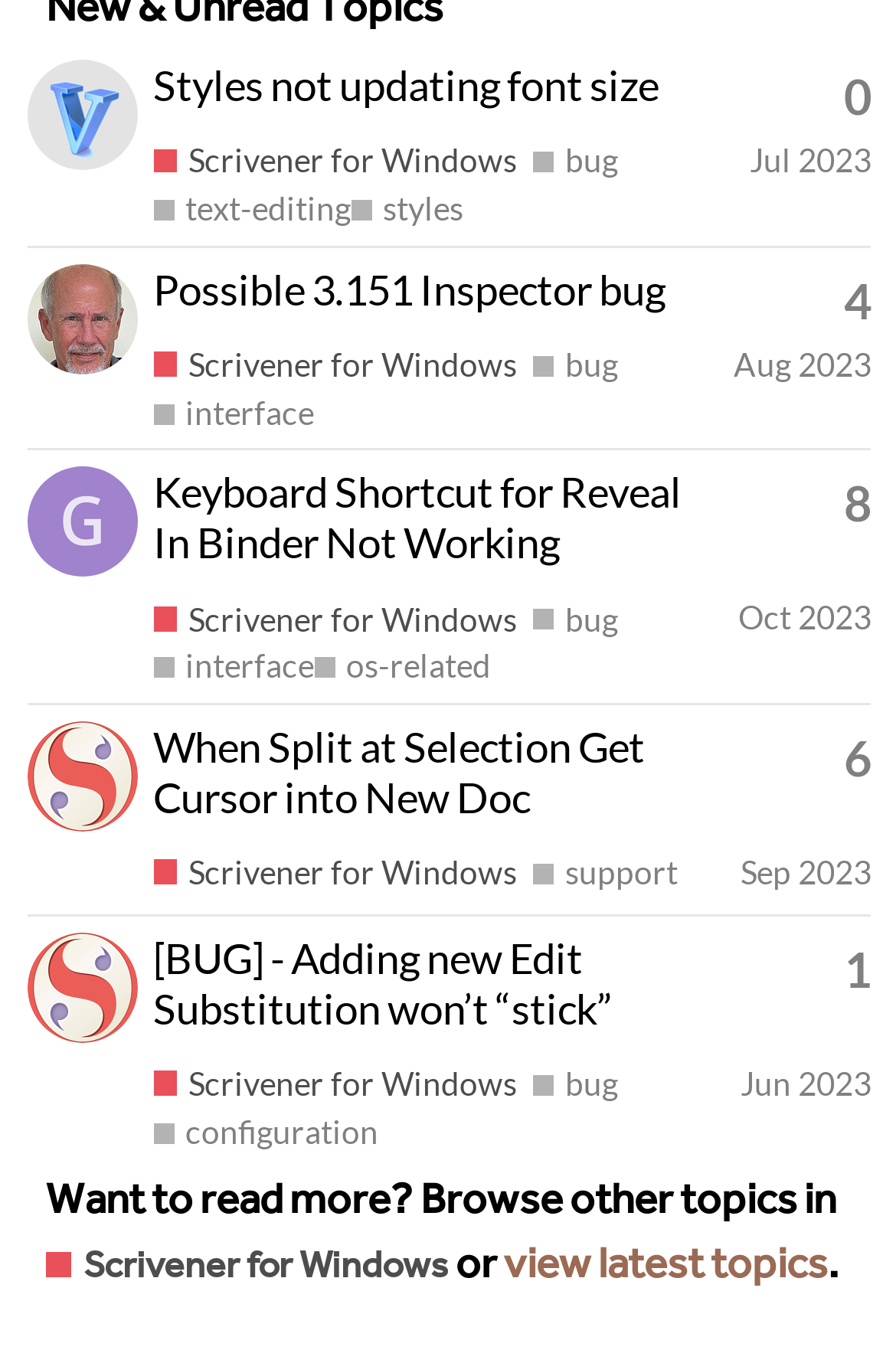Utilize the details in the image to thoroughly answer the following question: What is the category of the posts?

I observed that each gridcell element has a link element with the text 'Scrivener for Windows', which suggests that all the posts belong to this category.